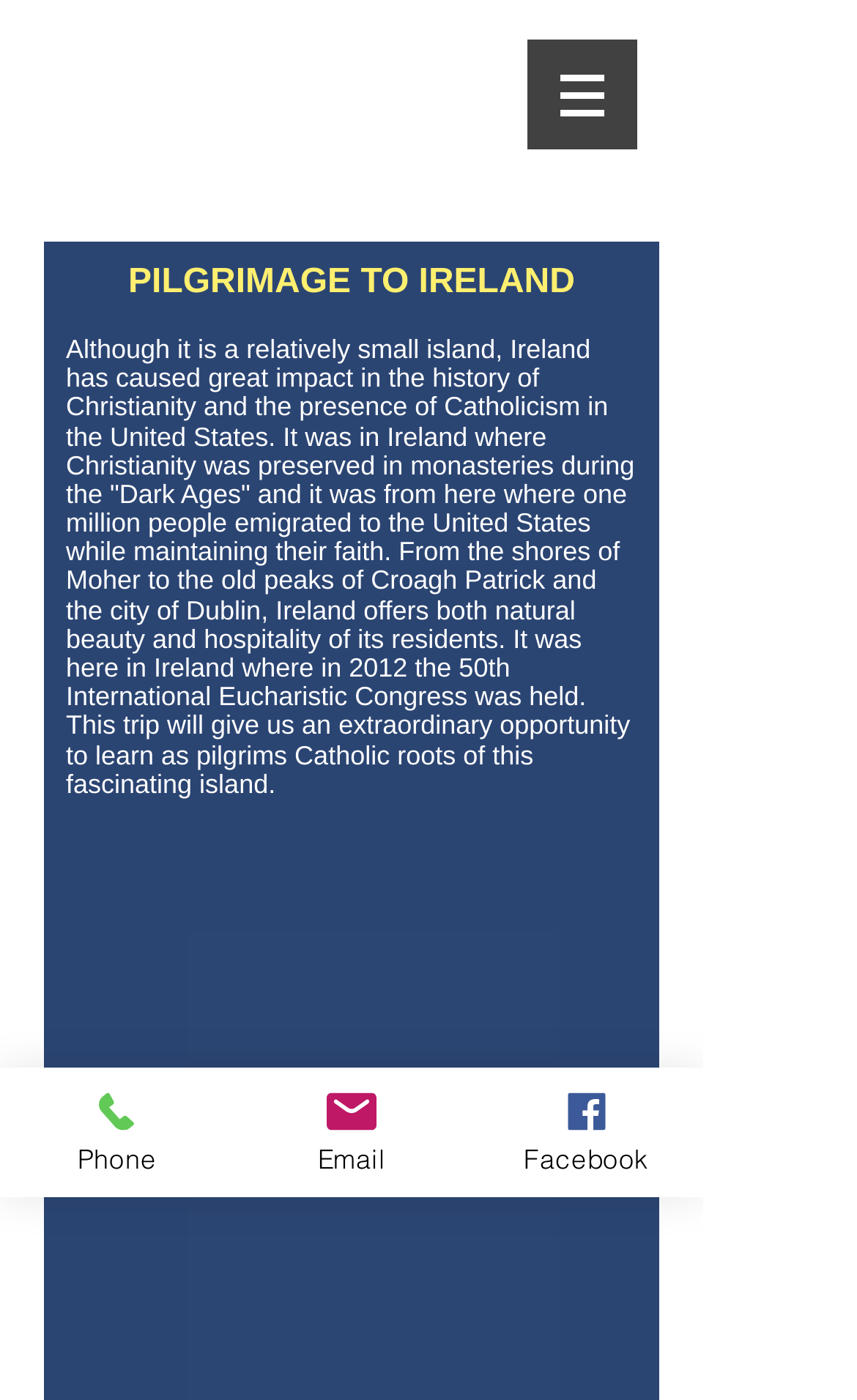How many contact methods are provided?
Answer the question with a single word or phrase by looking at the picture.

3